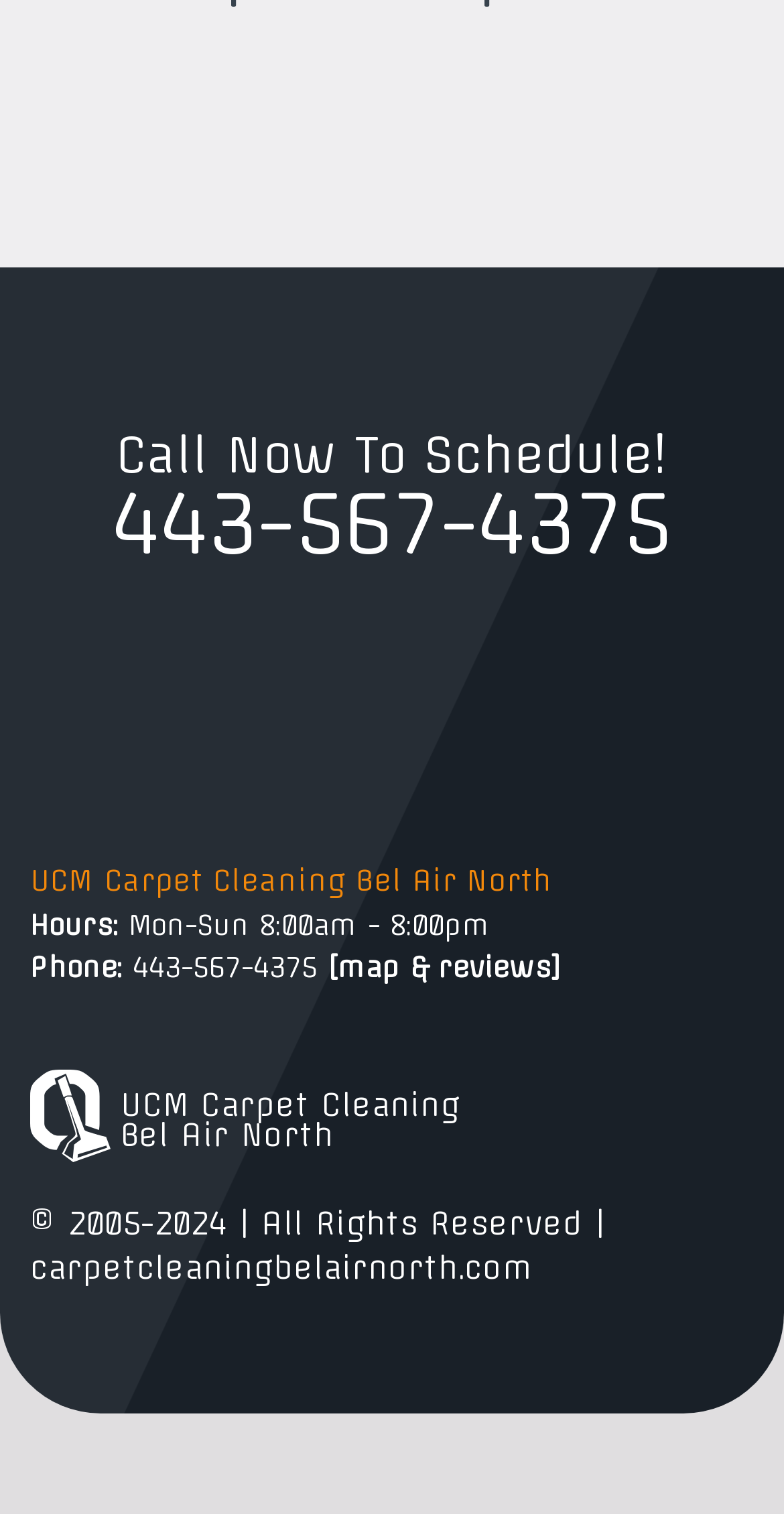Bounding box coordinates are specified in the format (top-left x, top-left y, bottom-right x, bottom-right y). All values are floating point numbers bounded between 0 and 1. Please provide the bounding box coordinate of the region this sentence describes: map & reviews

[0.431, 0.628, 0.703, 0.65]